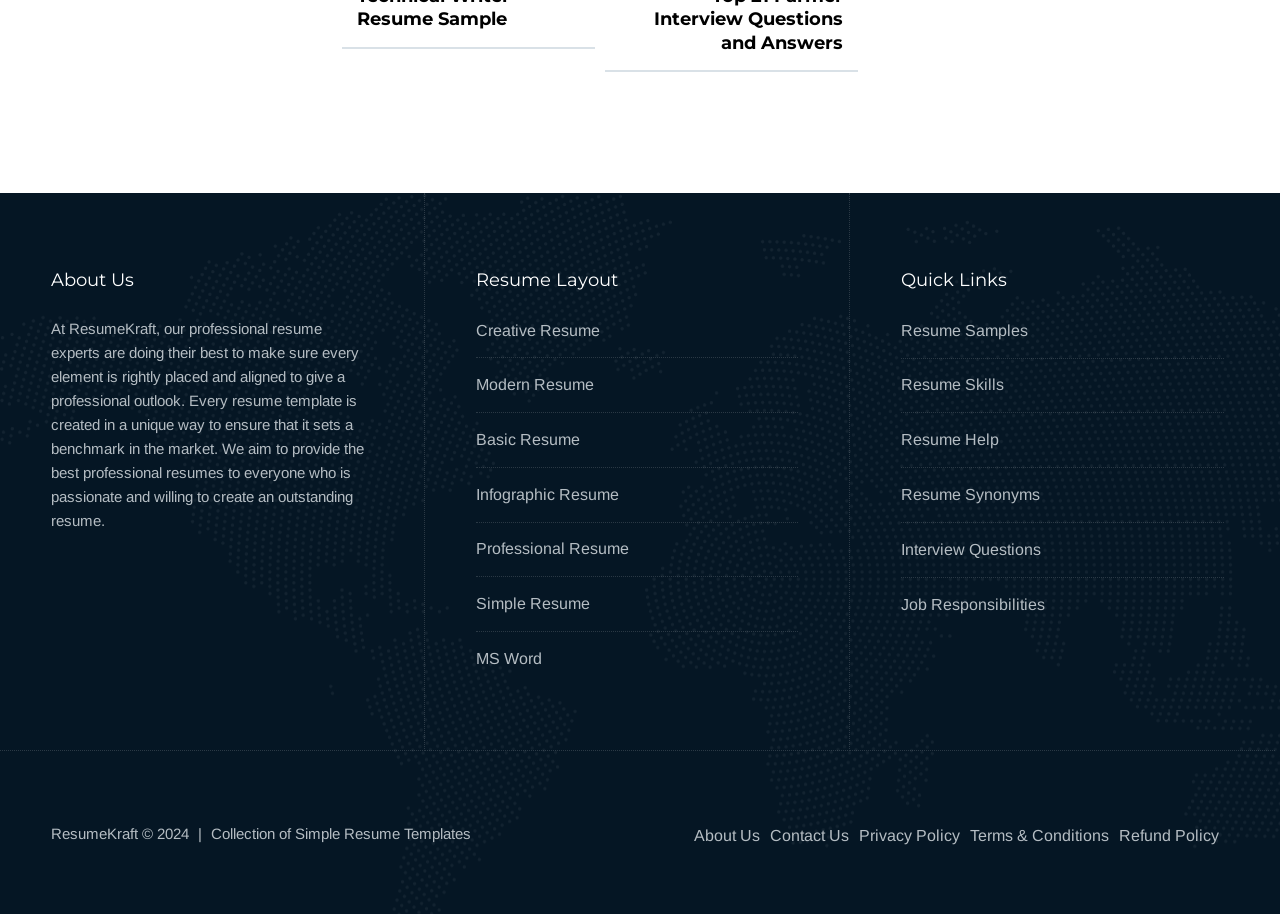Identify the bounding box of the UI element described as follows: "Terms & Conditions". Provide the coordinates as four float numbers in the range of 0 to 1 [left, top, right, bottom].

[0.758, 0.905, 0.866, 0.923]